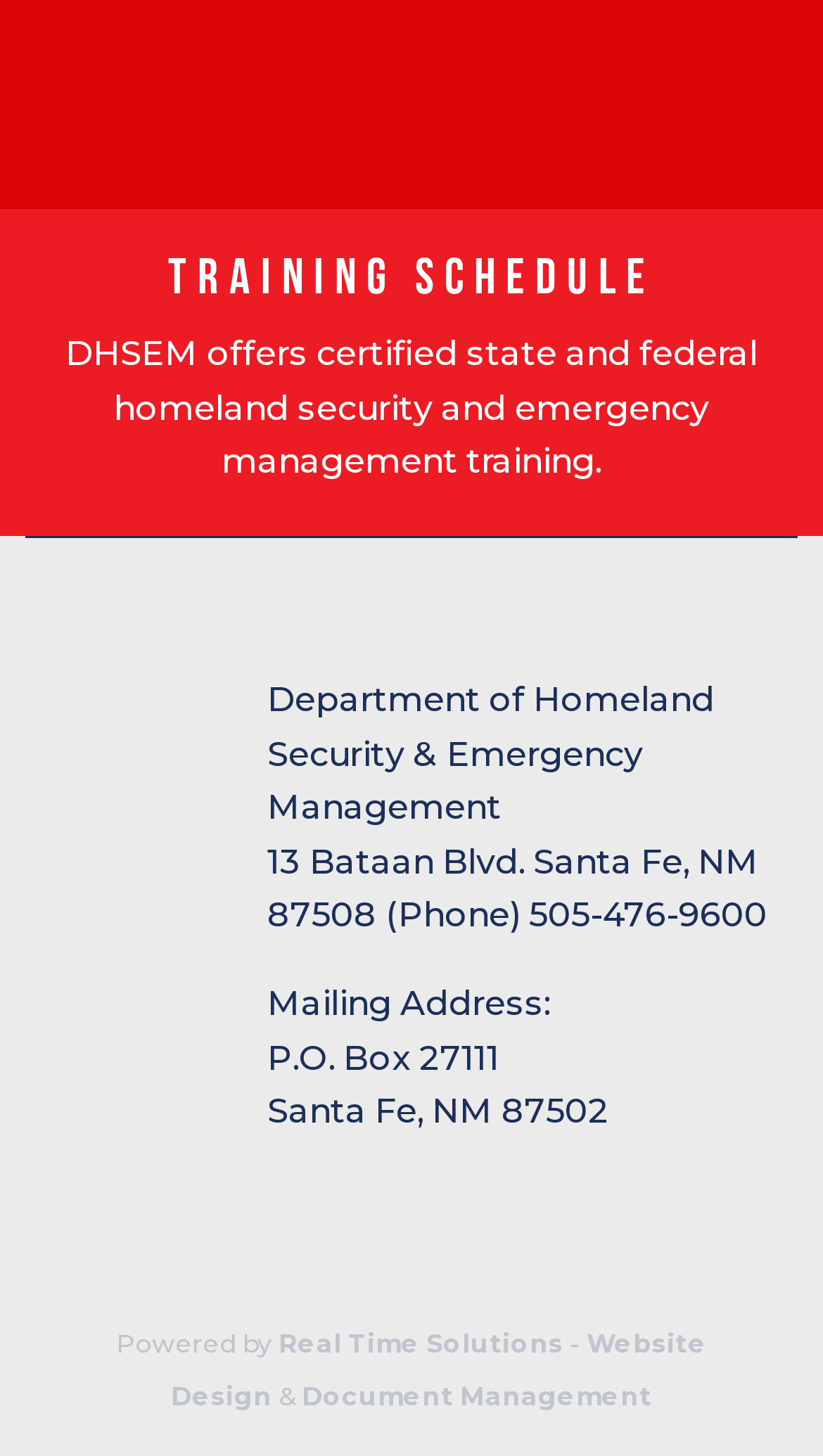What is the name of the department?
Identify the answer in the screenshot and reply with a single word or phrase.

Department of Homeland Security & Emergency Management